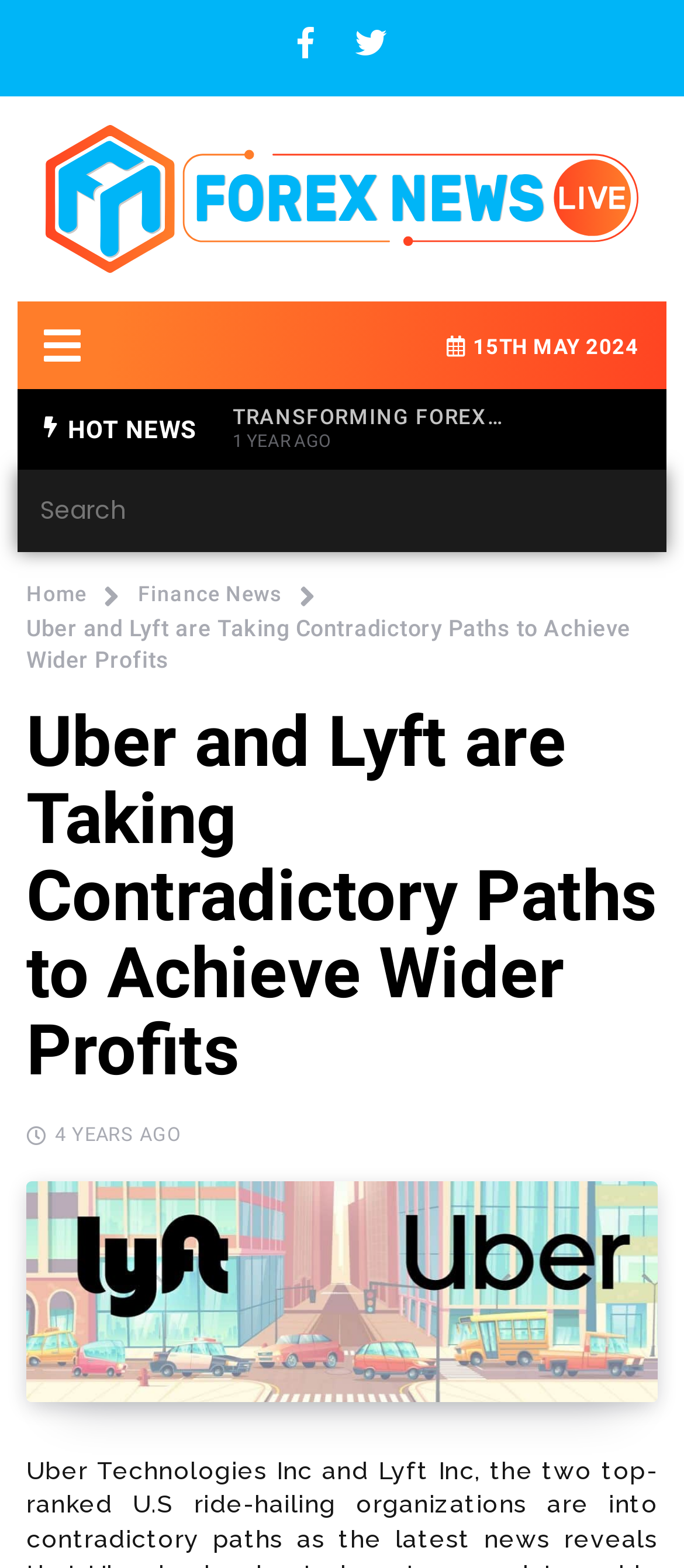Look at the image and write a detailed answer to the question: 
Is there a search function on the webpage?

I found the search function by looking at the search element with a textbox labeled 'Search' which is located at the top of the webpage.